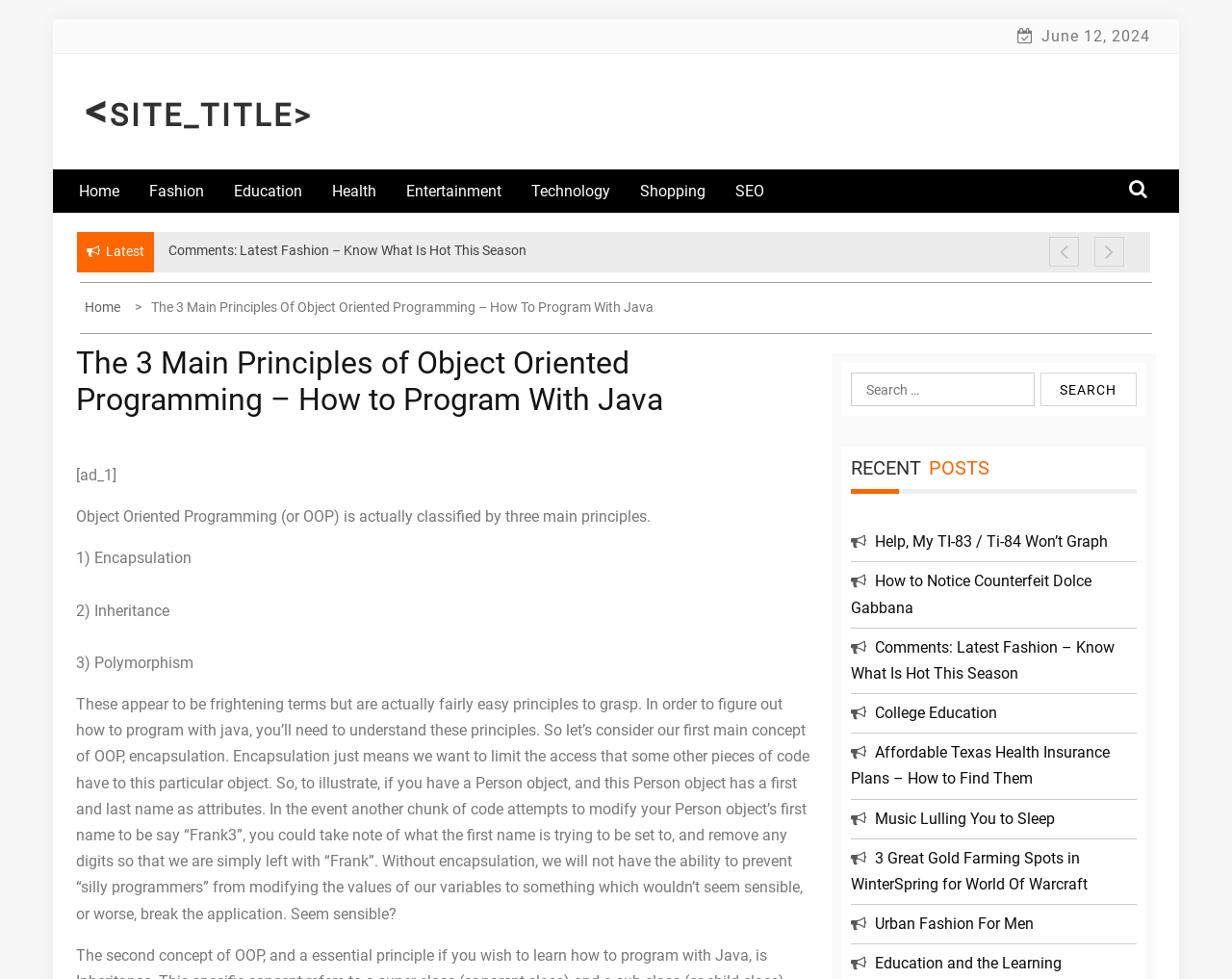Please locate and generate the primary heading on this webpage.

The 3 Main Principles of Object Oriented Programming – How to Program With Java